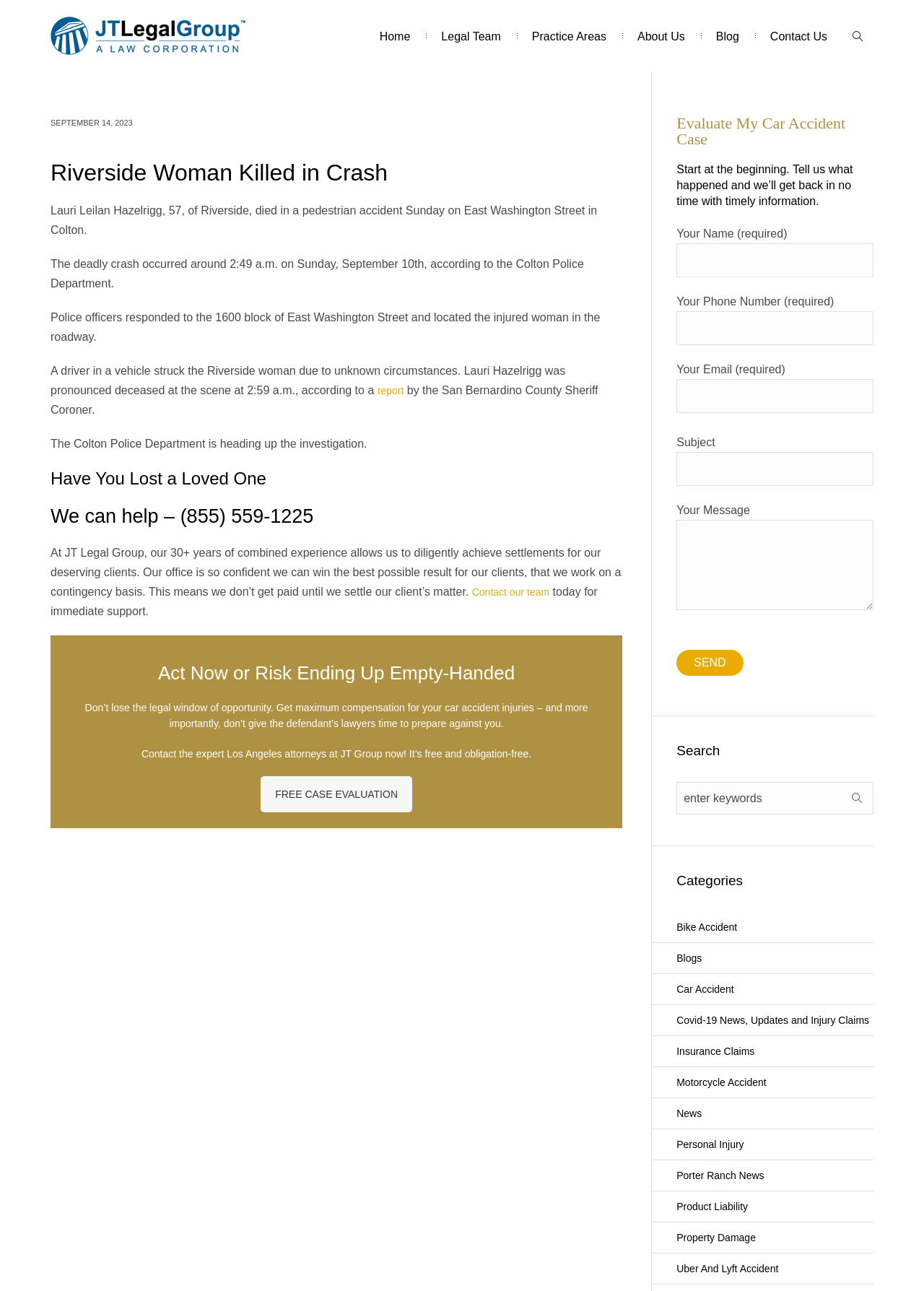What is the location where the pedestrian accident occurred?
Offer a detailed and exhaustive answer to the question.

I found the answer by reading the article content, specifically the sentence 'The deadly crash occurred around 2:49 a.m. on Sunday, September 10th, according to the Colton Police Department.' which mentions the location of the accident.